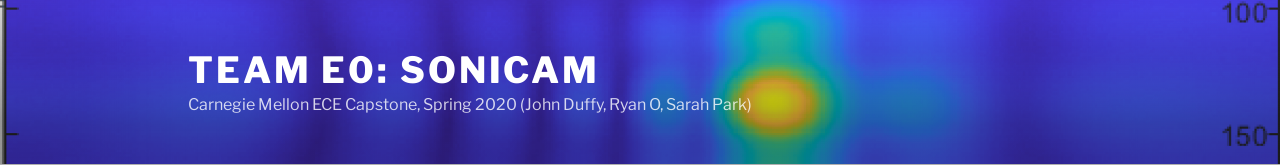Provide a comprehensive description of the image.

The image showcases the title and information for "Team E0: Sonicam," part of the Carnegie Mellon ECE Capstone project for Spring 2020. The design features a vibrant gradient background blending hues of blue and green, creating an engaging visual appeal. Prominently displayed is the title "TEAM E0: SONICAM" in bold, capital letters, emphasizing the team's identity. Beneath the title, the contributors' names—John Duffy, Ryan O, and Sarah Park—are presented in a slightly smaller font, highlighting their collaboration on this innovative project. The visual representation hints at a focus on audio visualization, aligning with the team's objectives in sound source localization and processing.